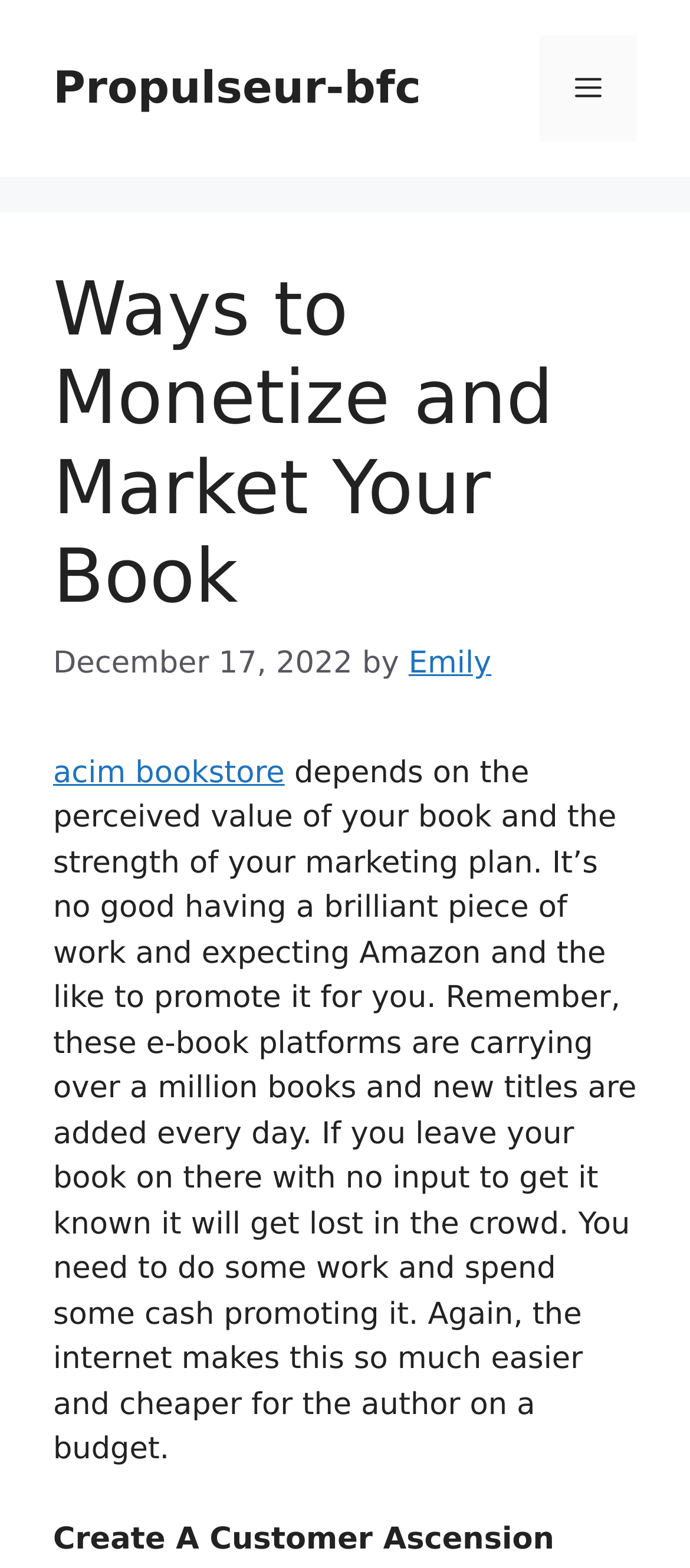Your task is to find and give the main heading text of the webpage.

Ways to Monetize and Market Your Book